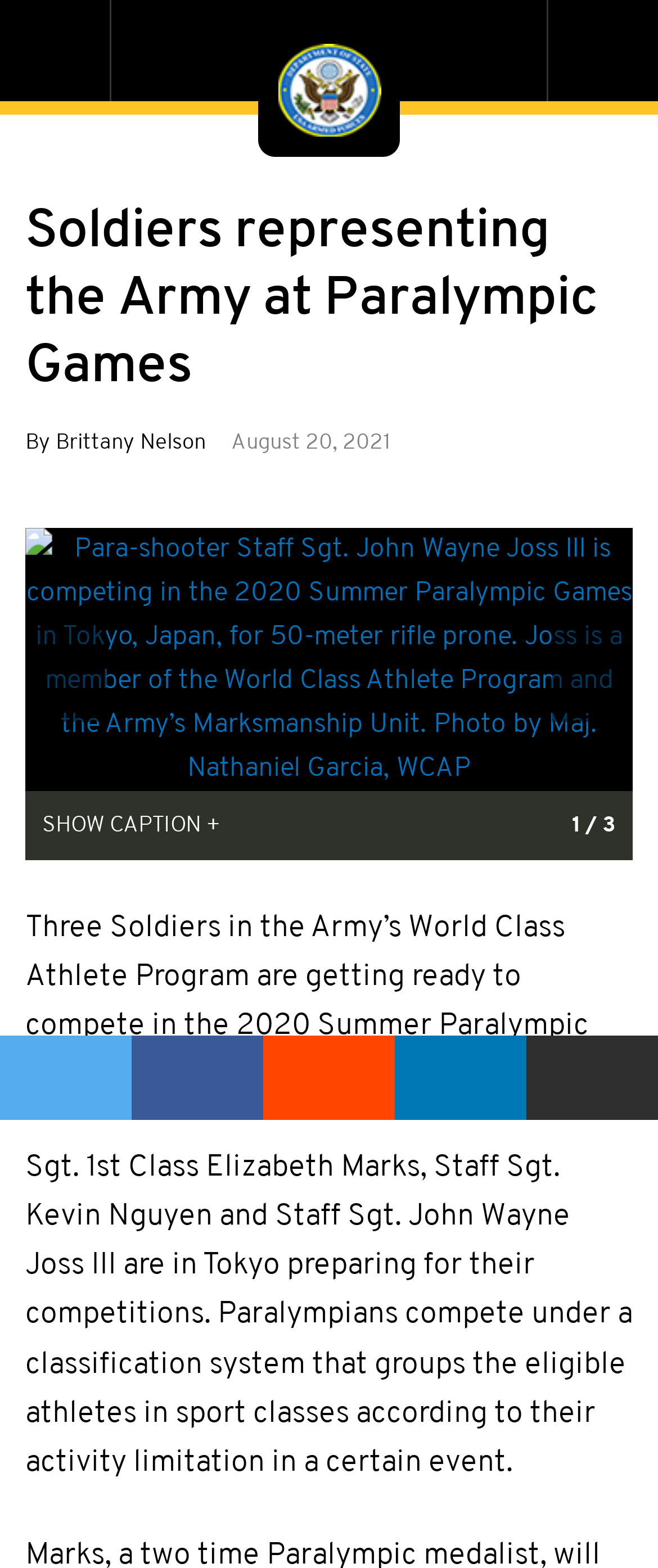Locate the bounding box coordinates of the clickable area to execute the instruction: "View the first image". Provide the coordinates as four float numbers between 0 and 1, represented as [left, top, right, bottom].

[0.038, 0.336, 0.962, 0.504]